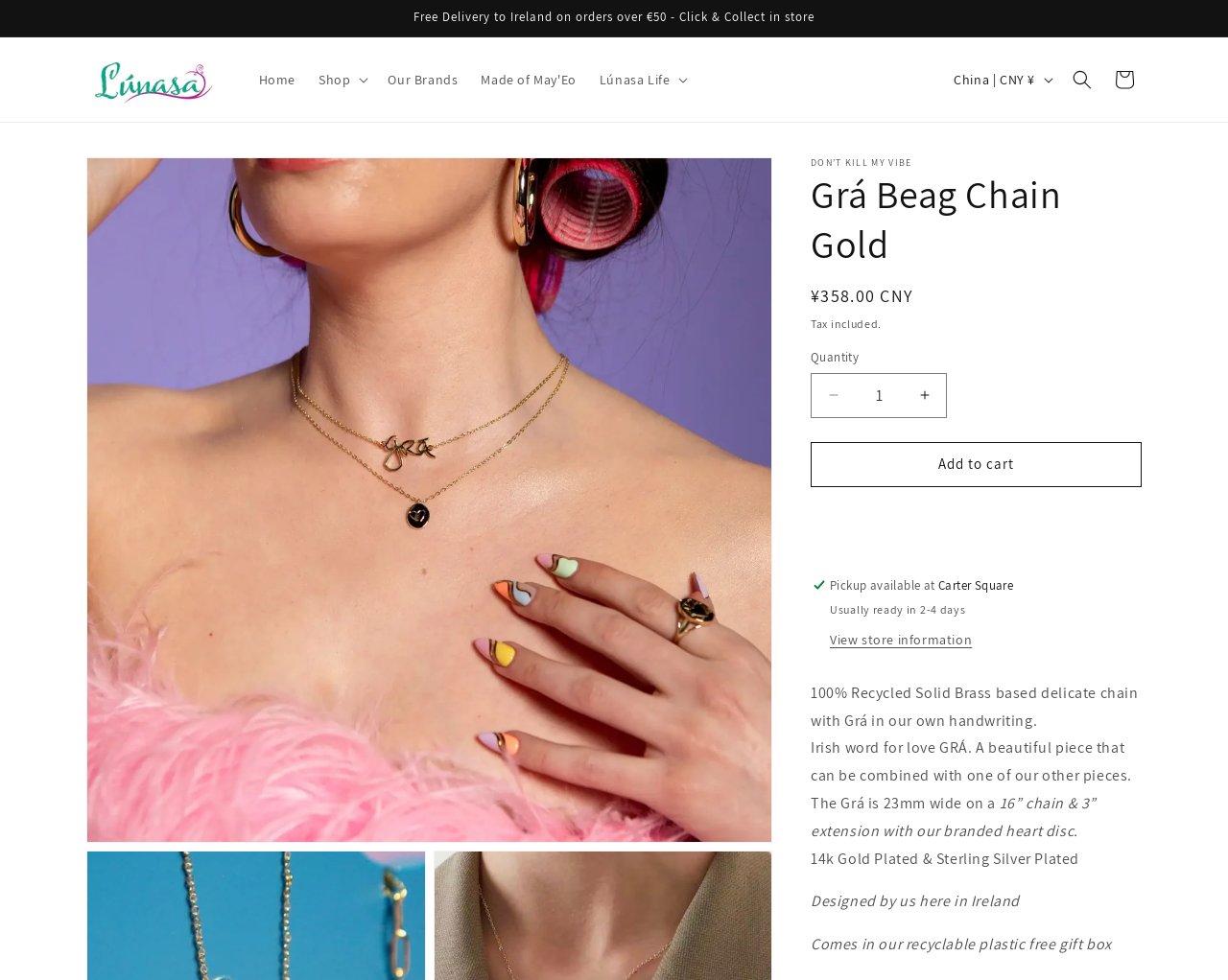Determine the bounding box coordinates of the clickable region to follow the instruction: "Add to cart".

[0.66, 0.451, 0.93, 0.497]